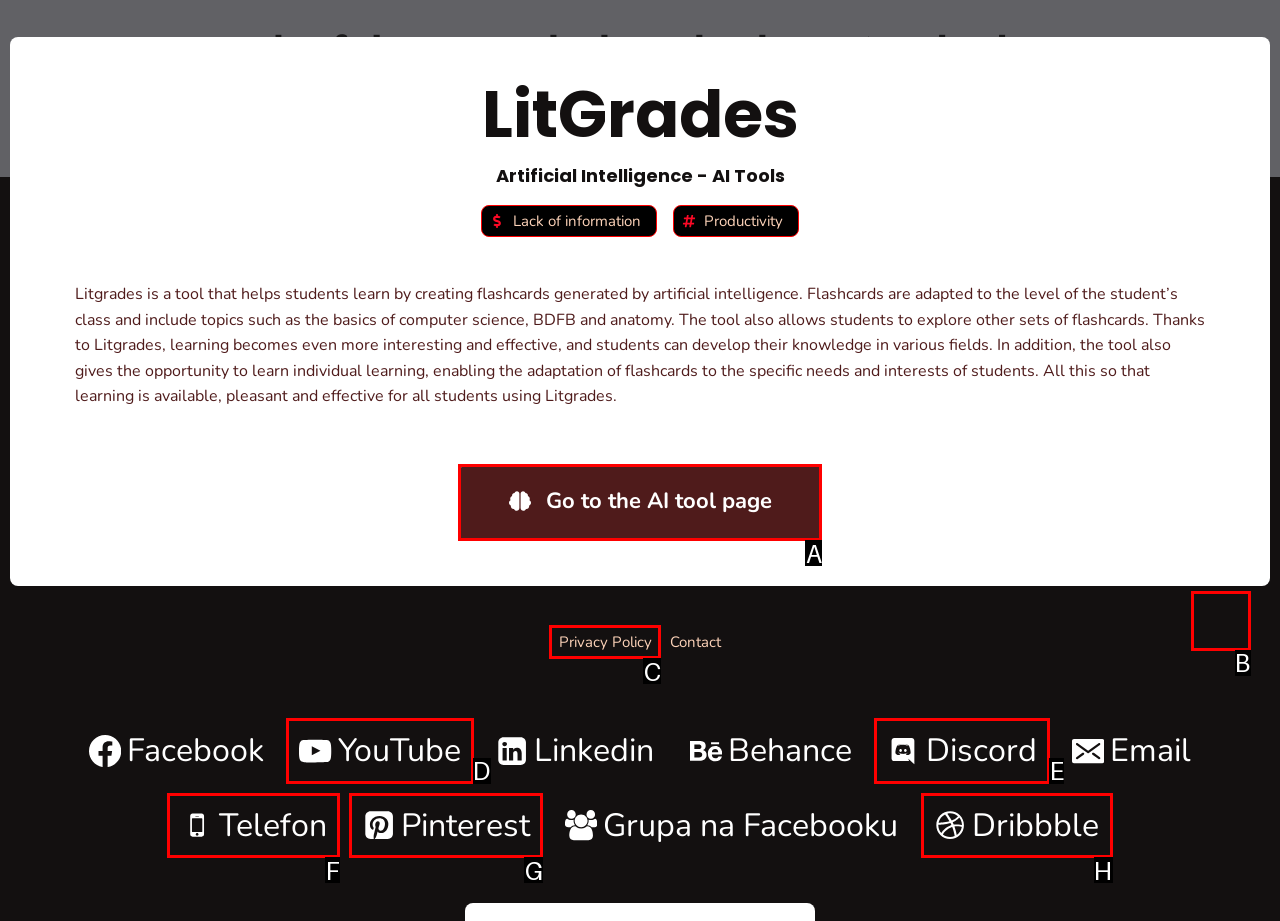Identify the HTML element that best fits the description: Scroll to top. Respond with the letter of the corresponding element.

B